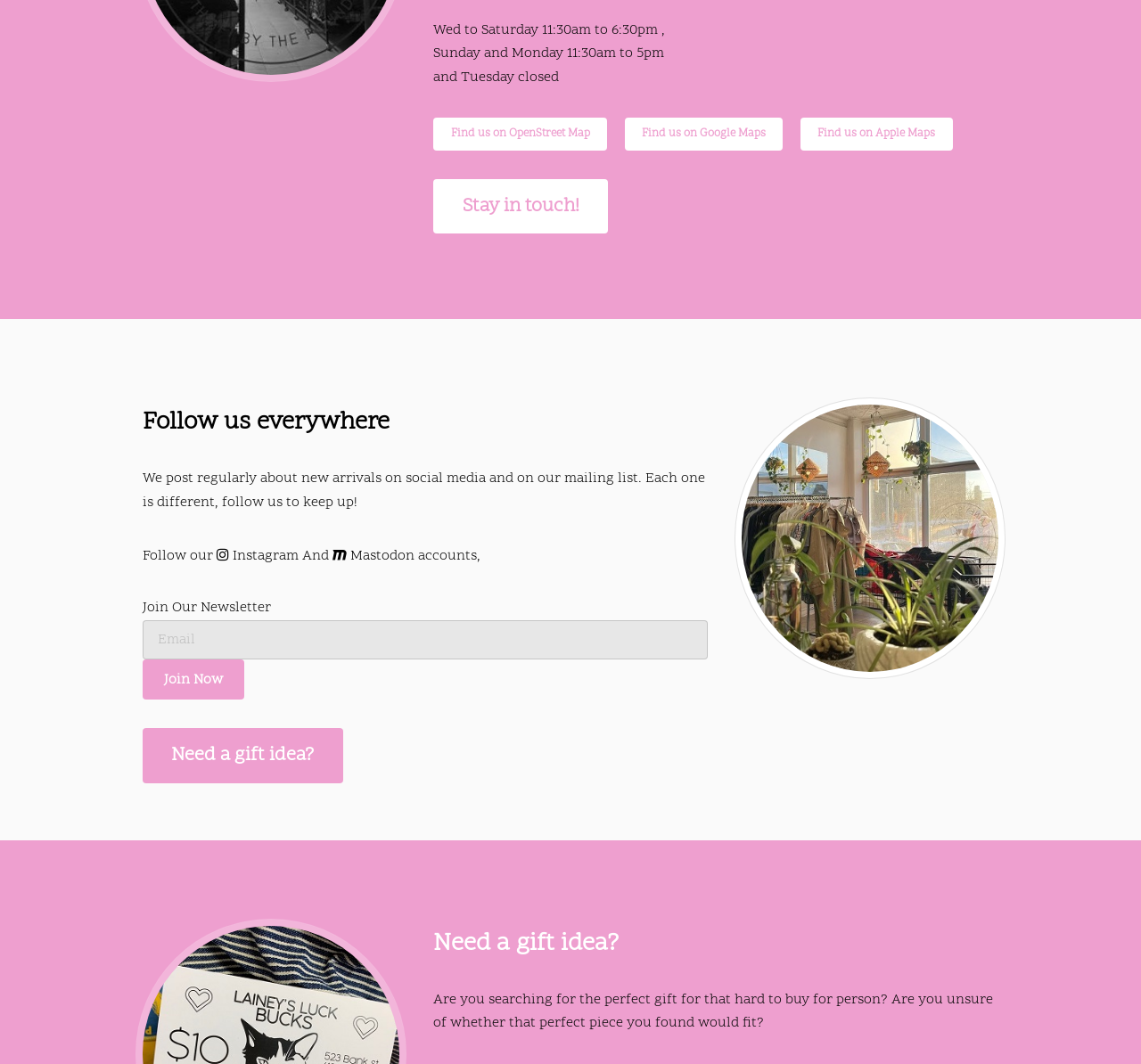Give a one-word or short-phrase answer to the following question: 
What is the theme of the image on the page?

The inside of the store